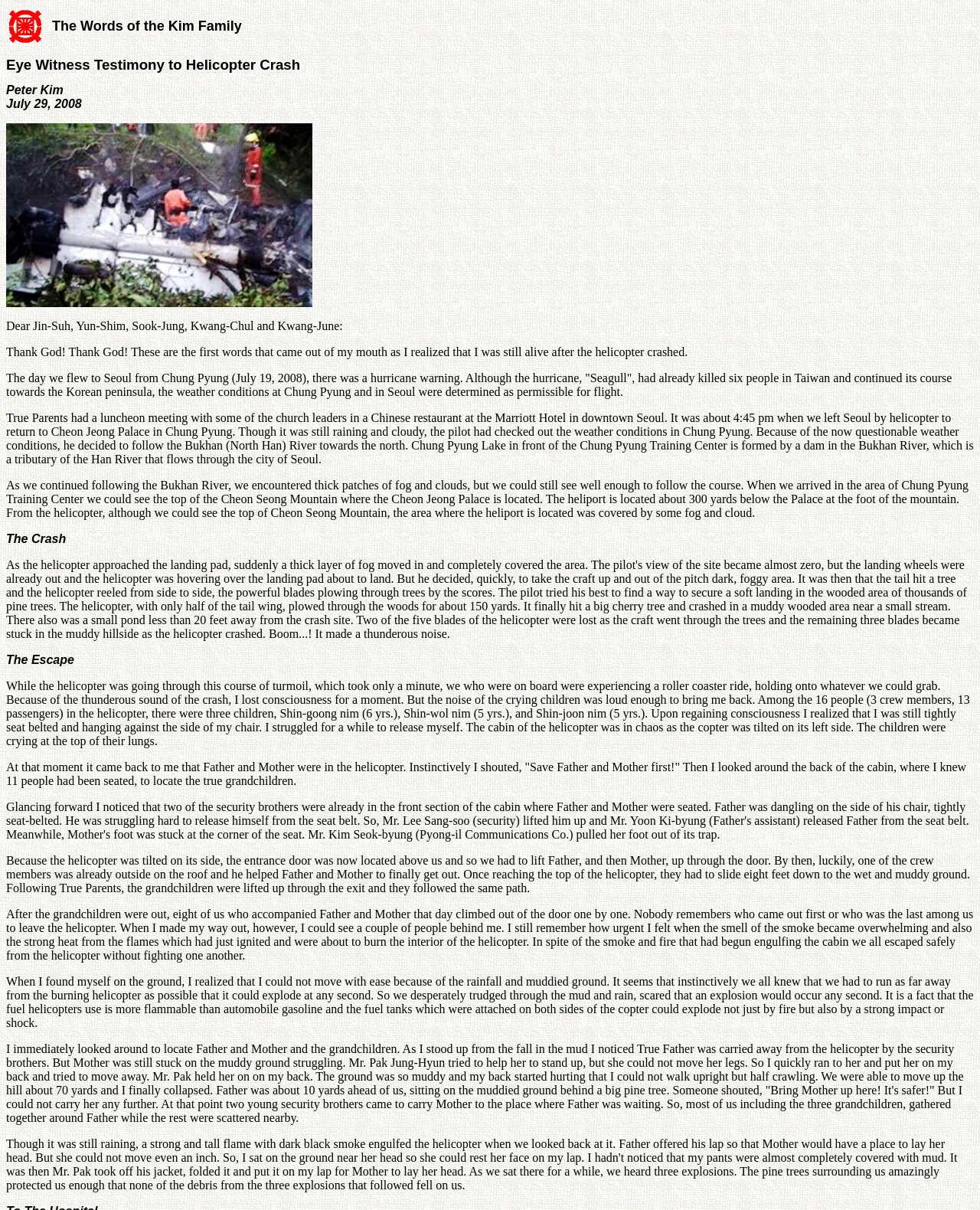Please provide a one-word or phrase answer to the question: 
How many people were on the helicopter?

16